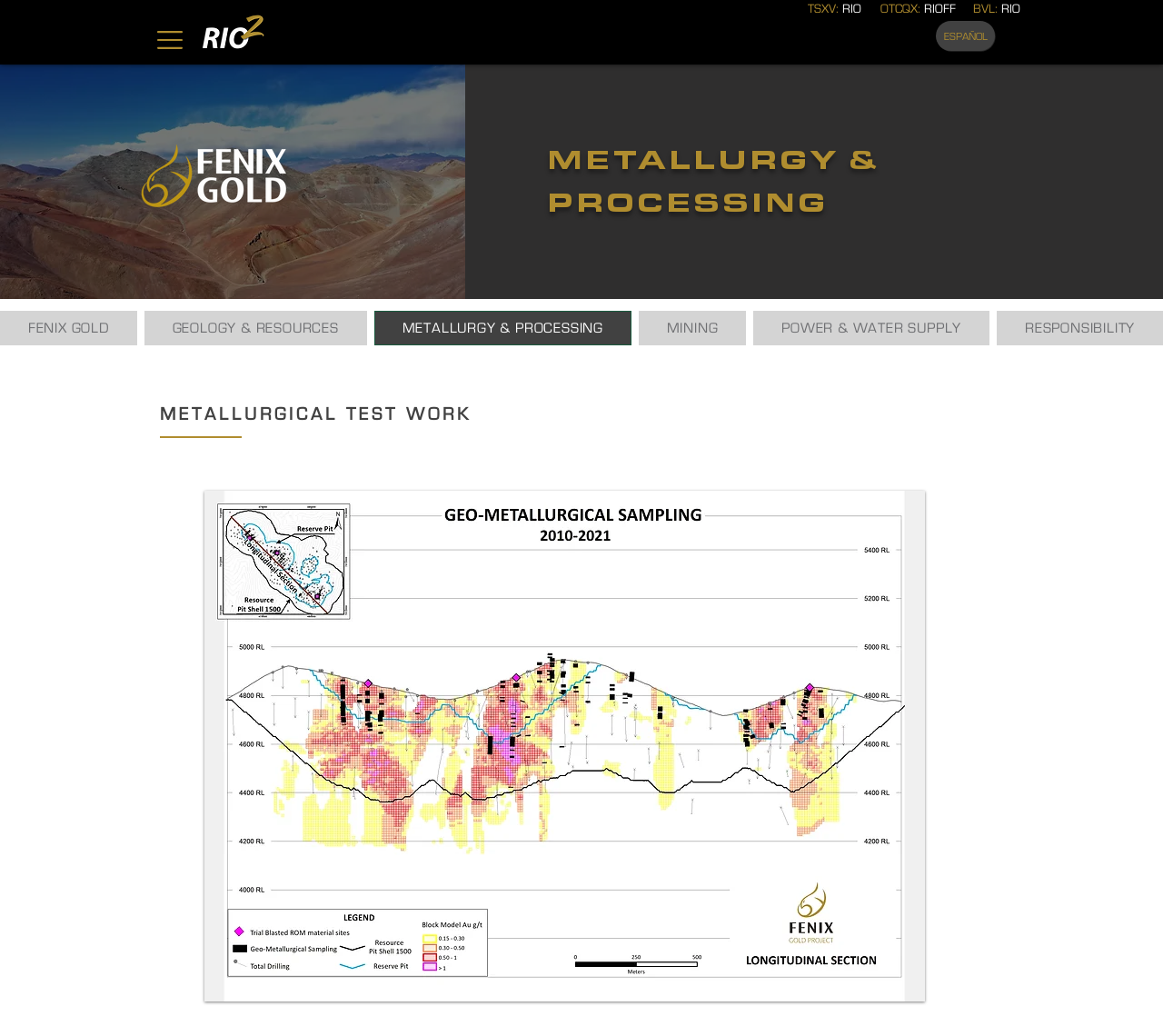Please identify the bounding box coordinates of the element that needs to be clicked to perform the following instruction: "Click the Rio2 Logo".

[0.172, 0.013, 0.229, 0.049]